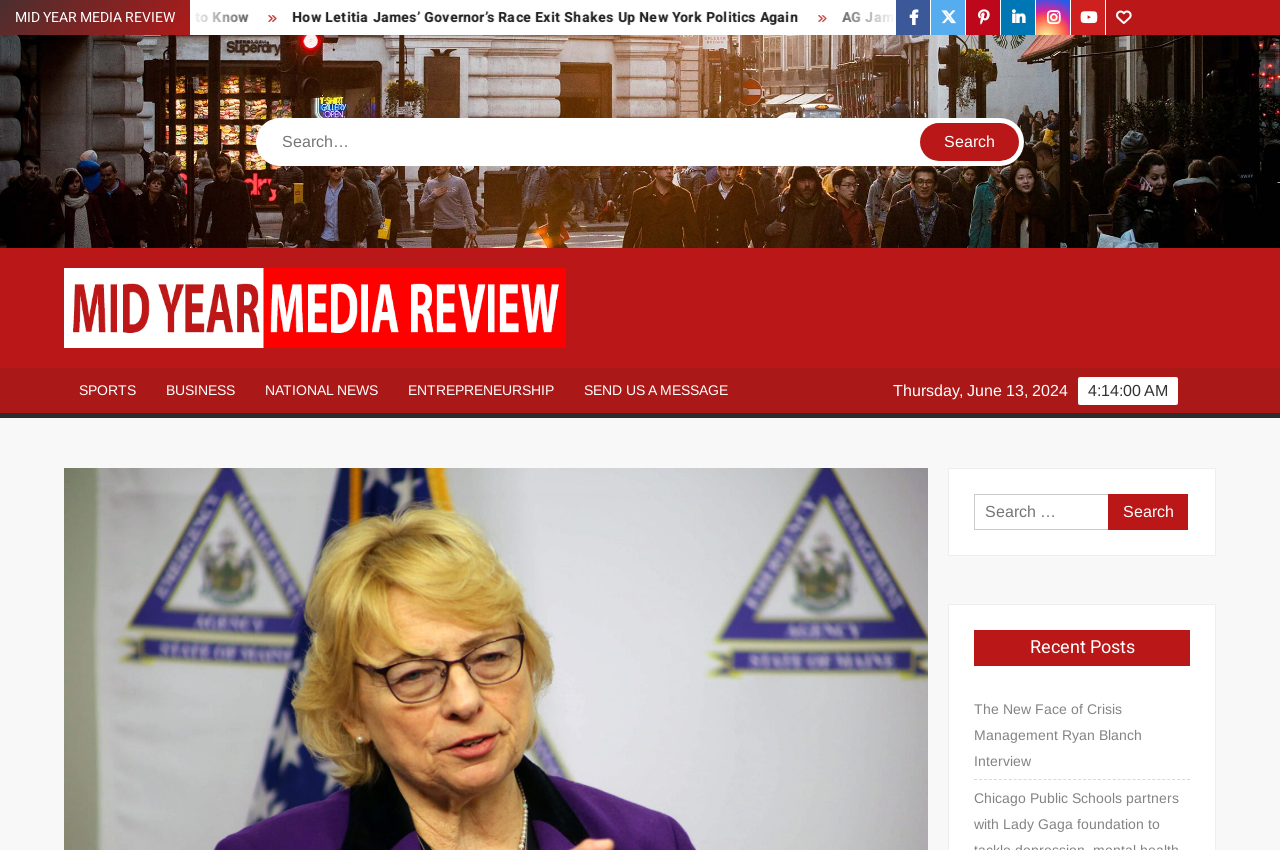Construct a comprehensive description capturing every detail on the webpage.

The webpage appears to be a news website, specifically Mid Year Media Review, with a focus on current events and news articles. At the top of the page, there is a heading that reads "MID YEAR MEDIA REVIEW" in a prominent position. Below this heading, there are several news article headings, including "How Letitia James’ Governor’s Race Exit Shakes Up New York Politics Again" and "AG James issues statement and backs out of New York governor’s race", which are accompanied by links to the full articles.

To the right of these headings, there is a social navigation section with links to various social media platforms, including Facebook, Twitter, Pinterest, LinkedIn, Instagram, YouTube, and Google Plus. Below this section, there is a search bar with a "Search" button, allowing users to search for specific topics or keywords.

On the left side of the page, there is a primary menu with links to different categories, including "SPORTS", "BUSINESS", "NATIONAL NEWS", "ENTREPRENEURSHIP", and "SEND US A MESSAGE". Below this menu, there is a link to the Mid Year Media Review website, accompanied by an image.

Further down the page, there is a section displaying the current date, "Thursday, June 13, 2024". Below this, there is a search box with a "Search" button, allowing users to search for specific topics or keywords. Next to this search box, there is a heading that reads "Recent Posts", followed by a link to a news article titled "The New Face of Crisis Management Ryan Blanch Interview".

Additionally, there is a news article about Gov. Janet Mills ending Maine's state of emergency, citing a decline in COVID-19 infections and rising vaccination numbers.